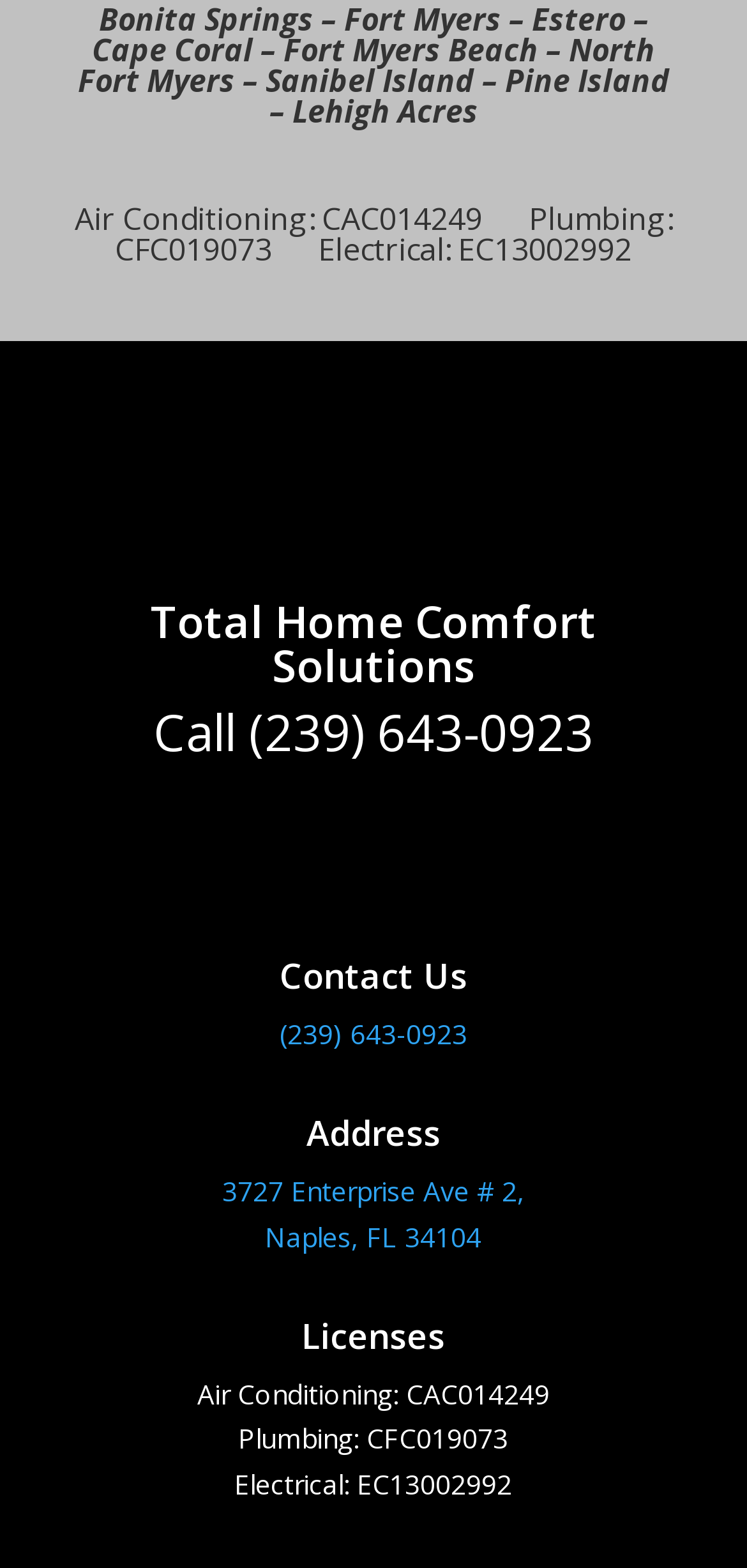From the webpage screenshot, identify the region described by (239) 643-0923. Provide the bounding box coordinates as (top-left x, top-left y, bottom-right x, bottom-right y), with each value being a floating point number between 0 and 1.

[0.374, 0.648, 0.626, 0.671]